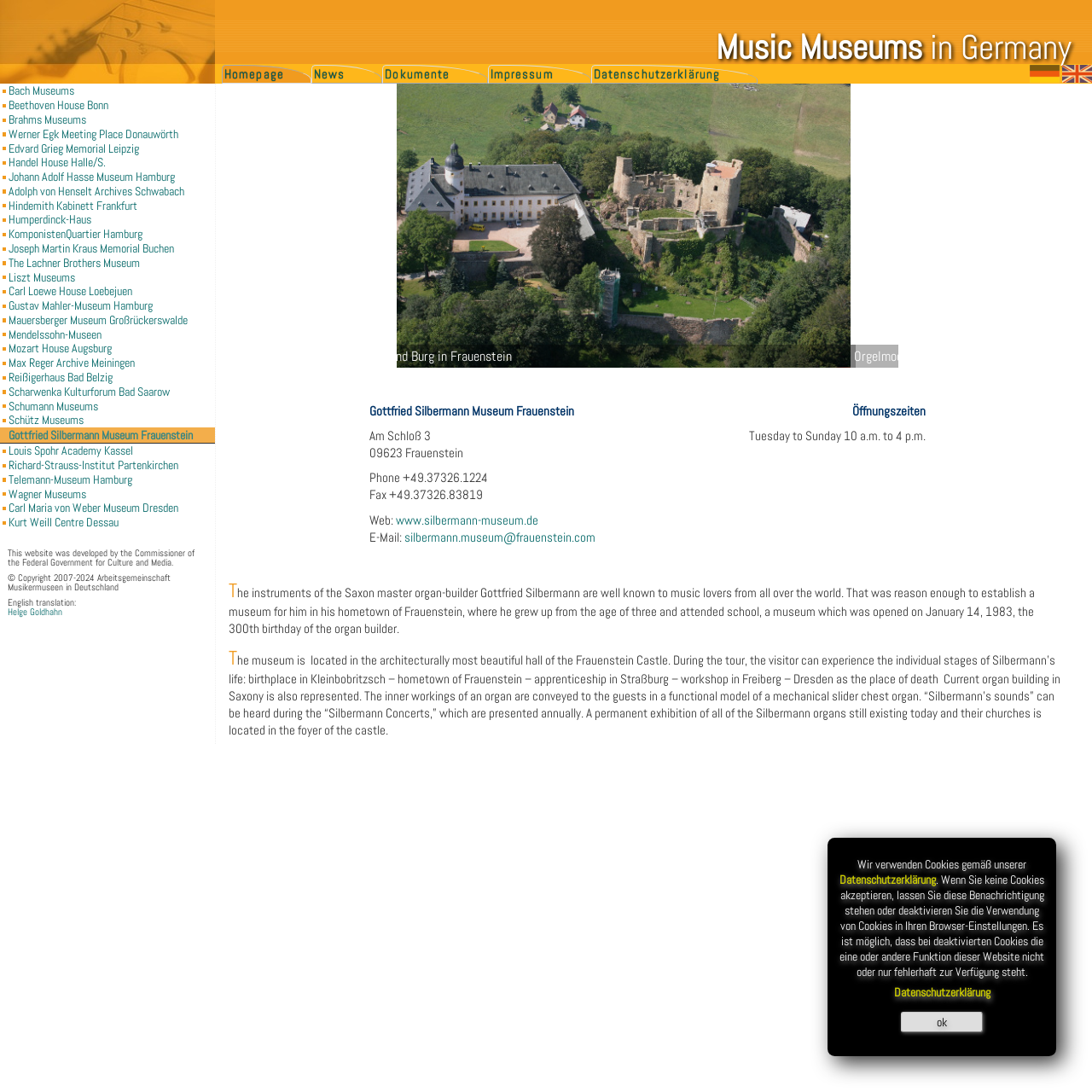How many images are there in the webpage?
Refer to the image and provide a one-word or short phrase answer.

34